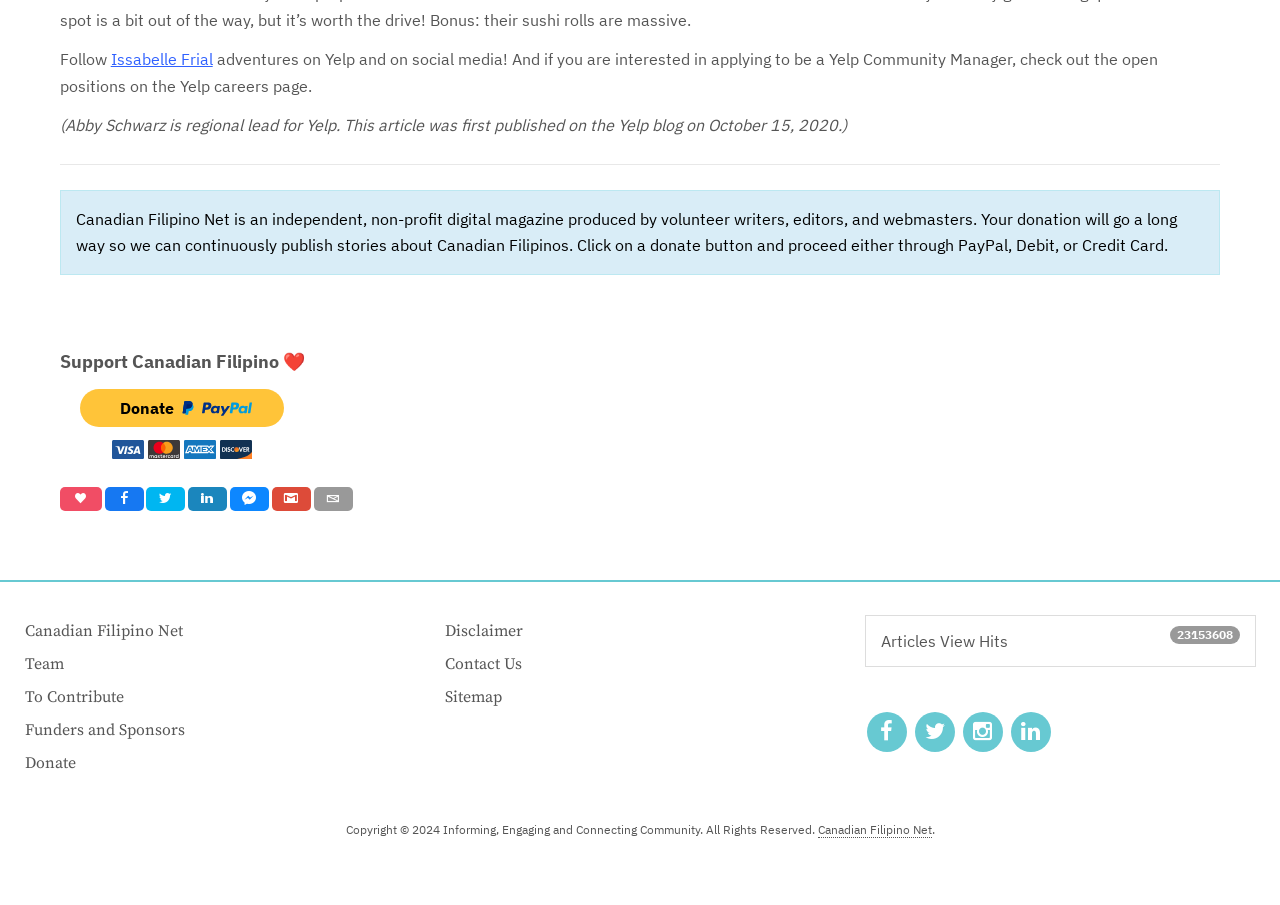Specify the bounding box coordinates of the area to click in order to follow the given instruction: "Support Canadian Filipino."

[0.047, 0.386, 0.238, 0.412]